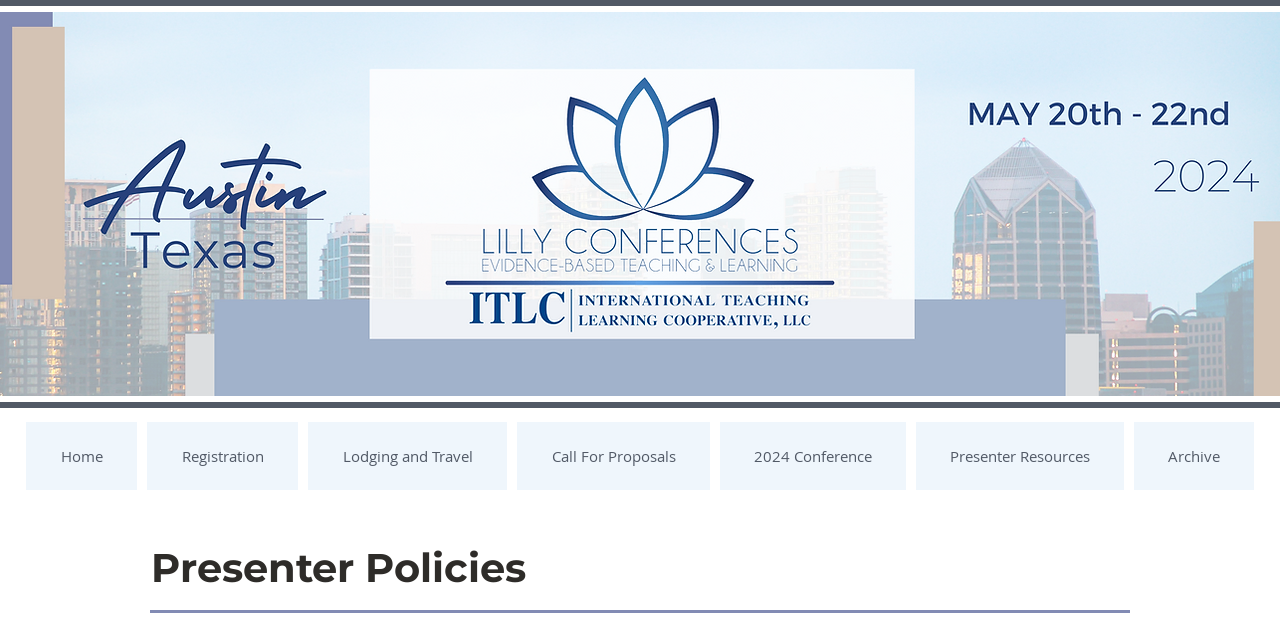How many generic elements are there?
Refer to the image and answer the question using a single word or phrase.

4